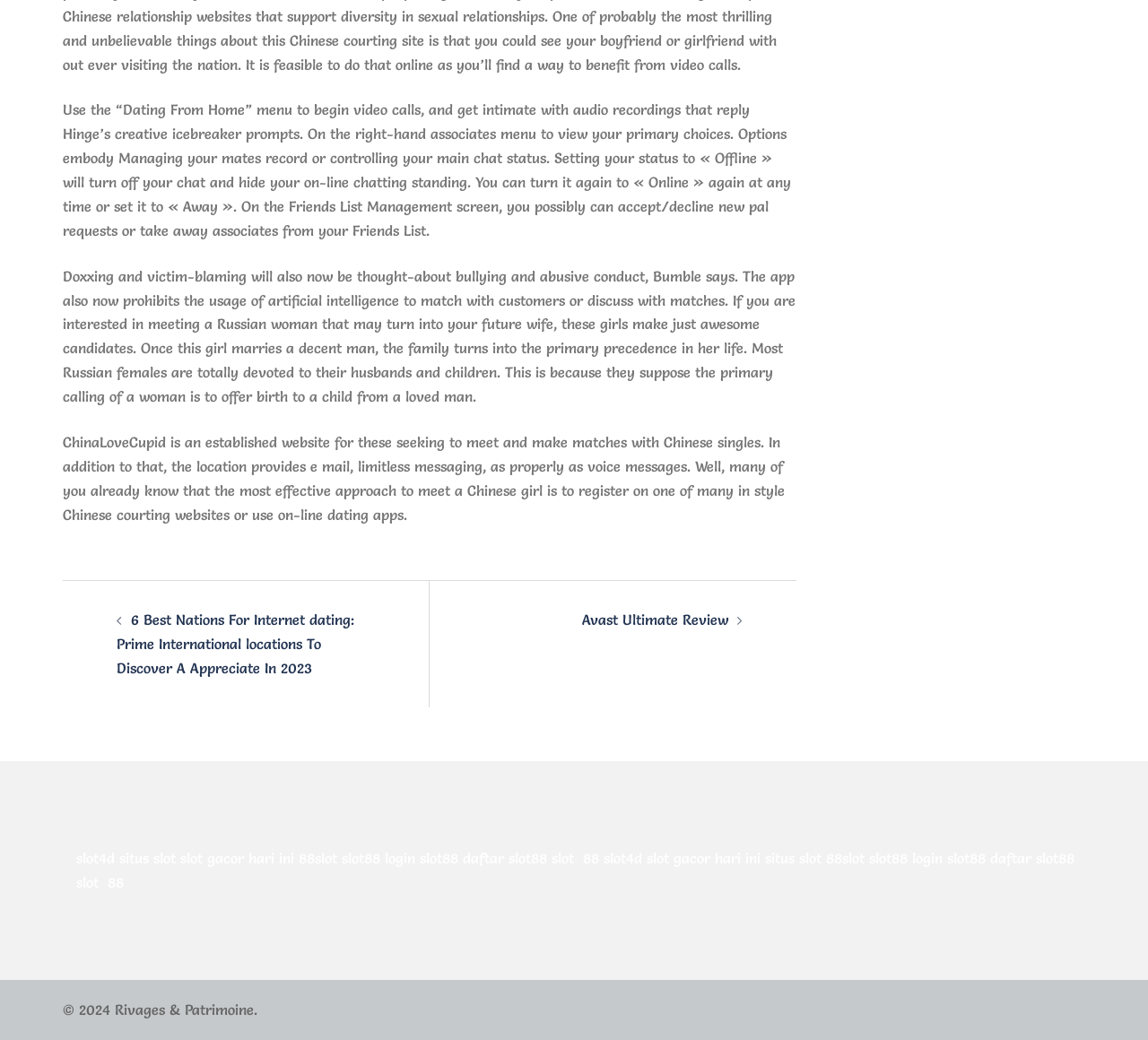Can you provide the bounding box coordinates for the element that should be clicked to implement the instruction: "Click on the link to read about the 6 best nations for internet dating"?

[0.102, 0.587, 0.309, 0.651]